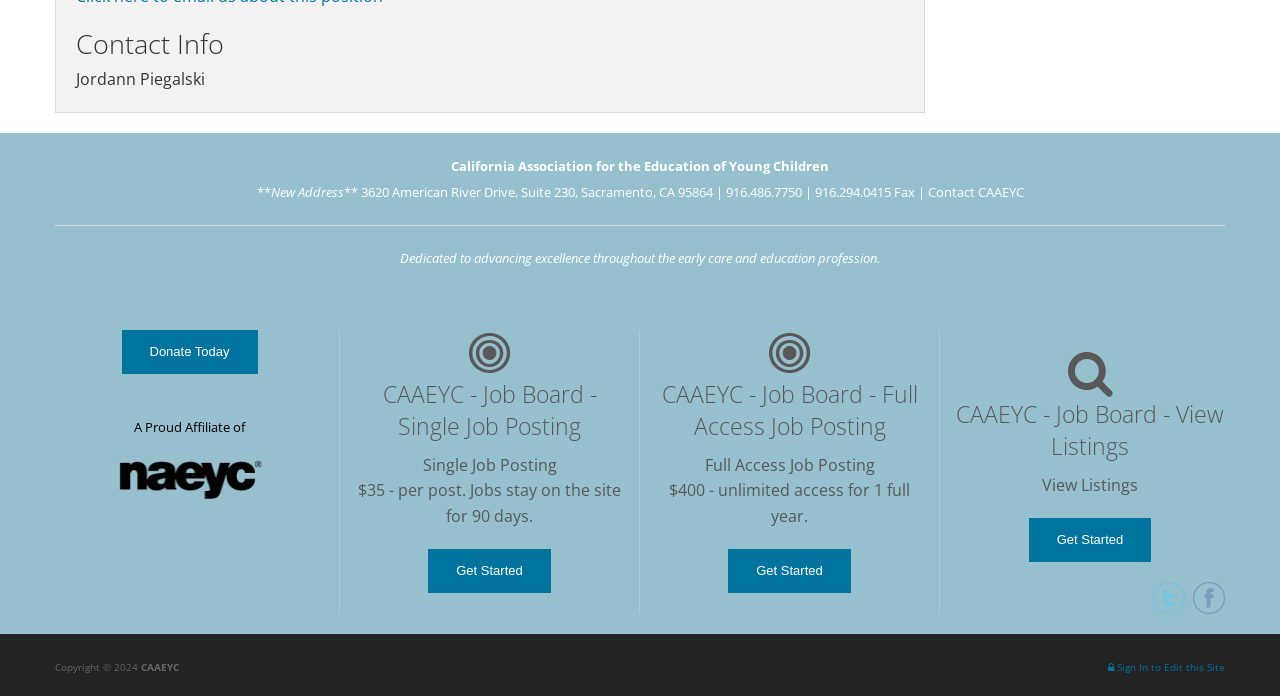Identify the bounding box coordinates for the region of the element that should be clicked to carry out the instruction: "Donate today". The bounding box coordinates should be four float numbers between 0 and 1, i.e., [left, top, right, bottom].

[0.095, 0.474, 0.201, 0.538]